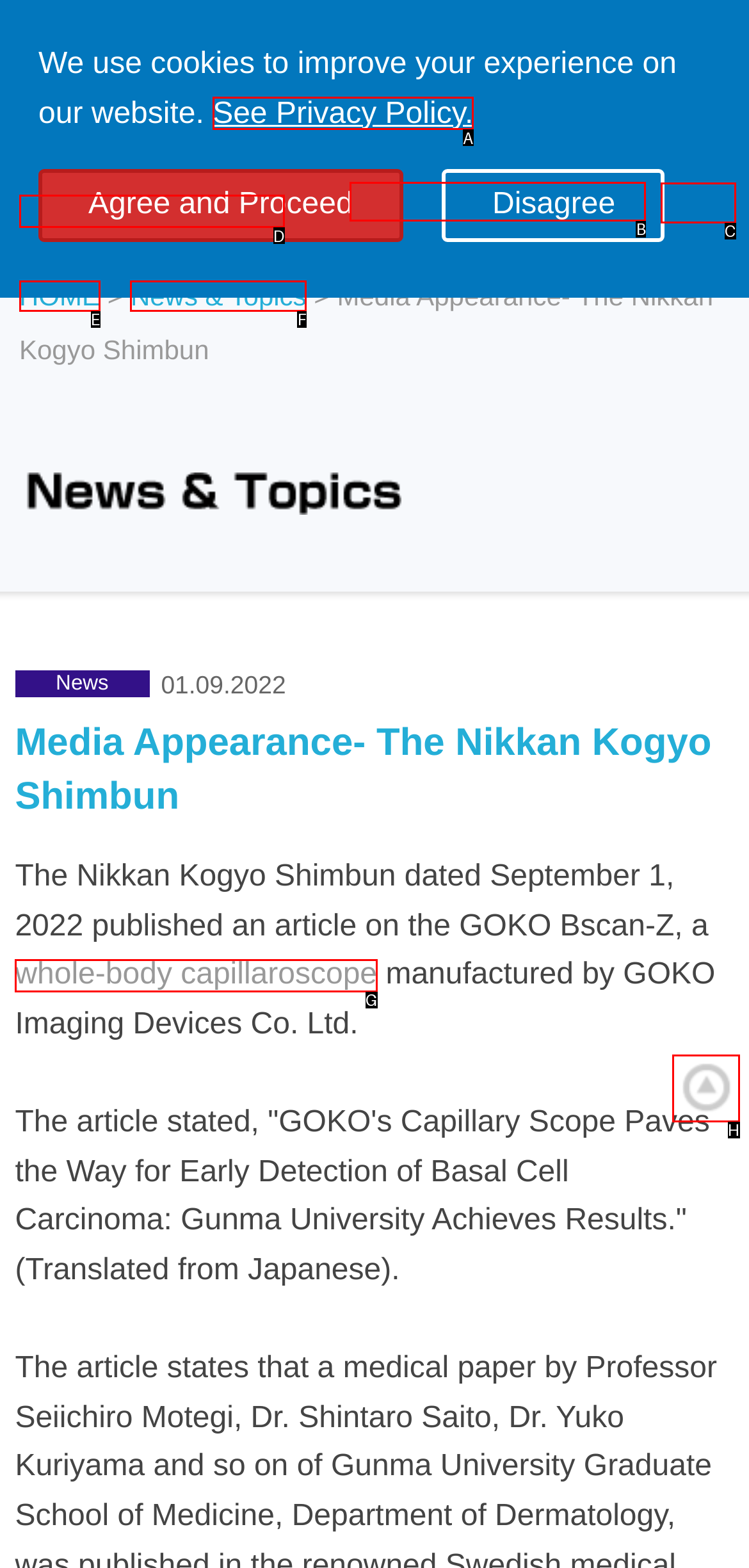Choose the HTML element that should be clicked to accomplish the task: Search the site. Answer with the letter of the chosen option.

B